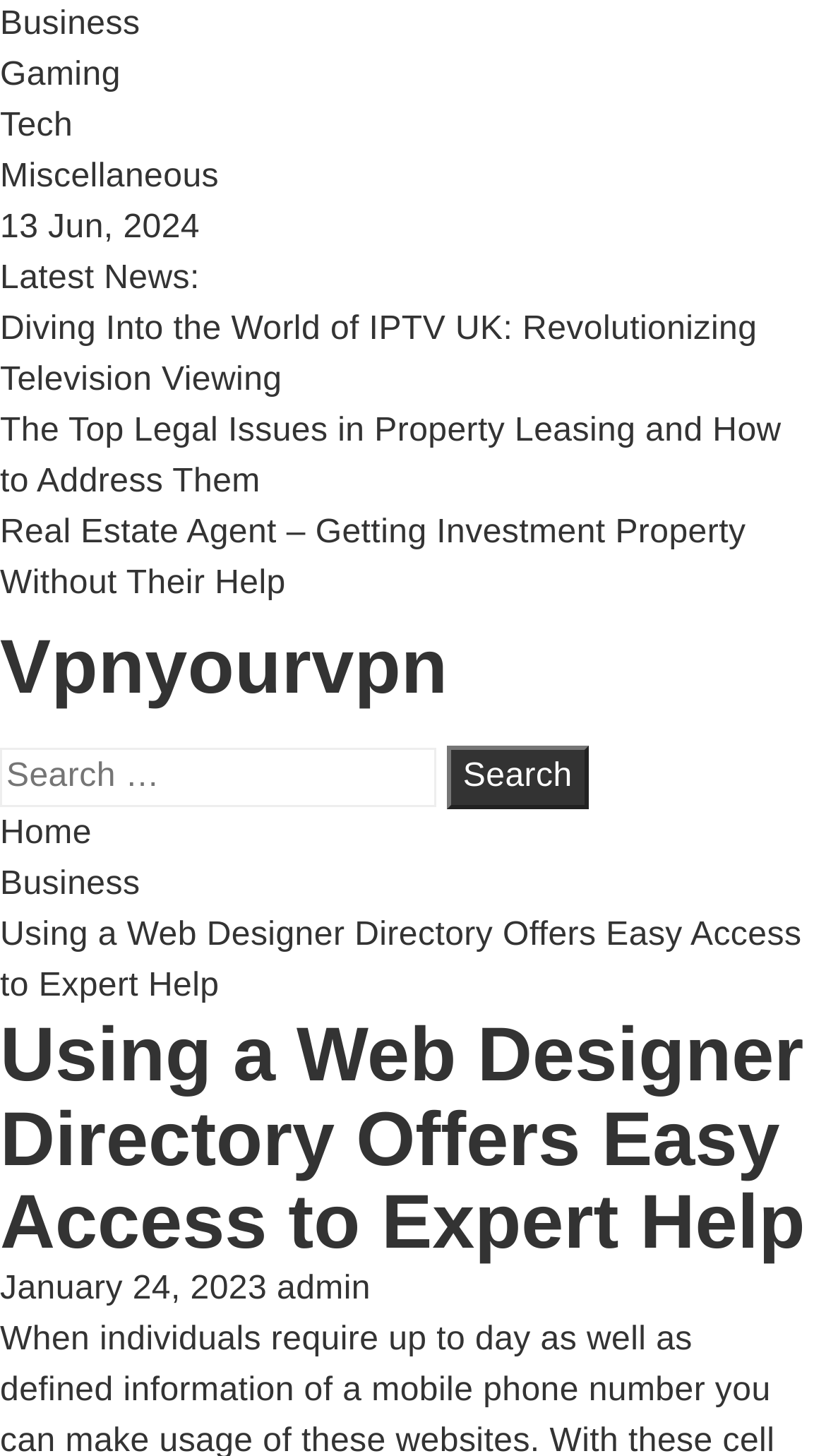Based on the image, provide a detailed response to the question:
What is the date of the article 'Using a Web Designer Directory Offers Easy Access to Expert Help'?

The date of the article is mentioned below the article title, which is 'January 24, 2023', indicating when the article was published.